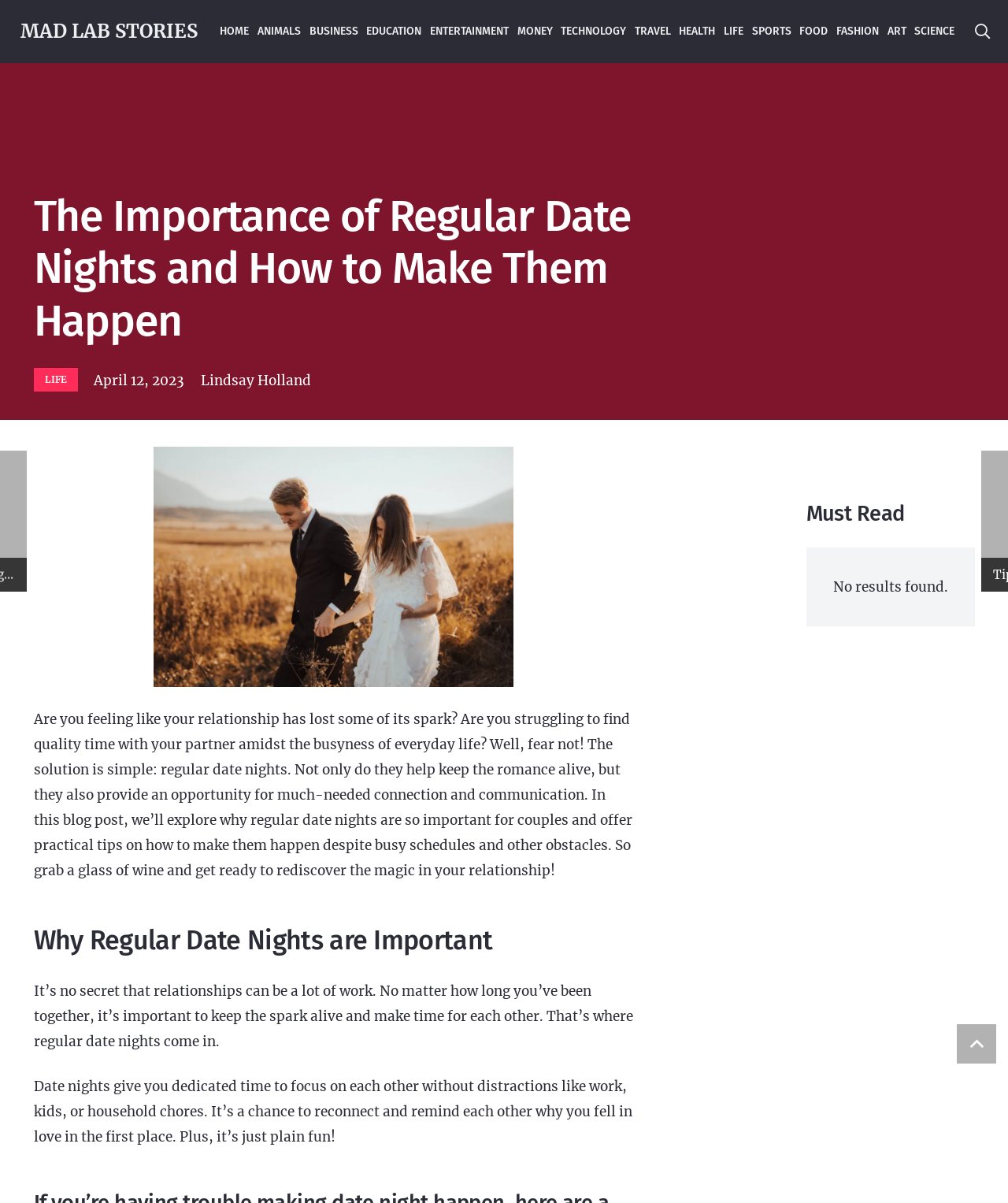What is the date of the current article?
Using the image, respond with a single word or phrase.

April 12, 2023